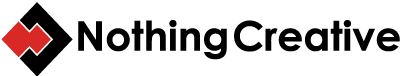What is the color of the graphic element?
Please respond to the question with a detailed and informative answer.

The logo of 'Nothing Creative' features a prominent red and black graphic element on the left side, which is shaped like a diamond with a zigzag pattern, indicating the use of these two colors.